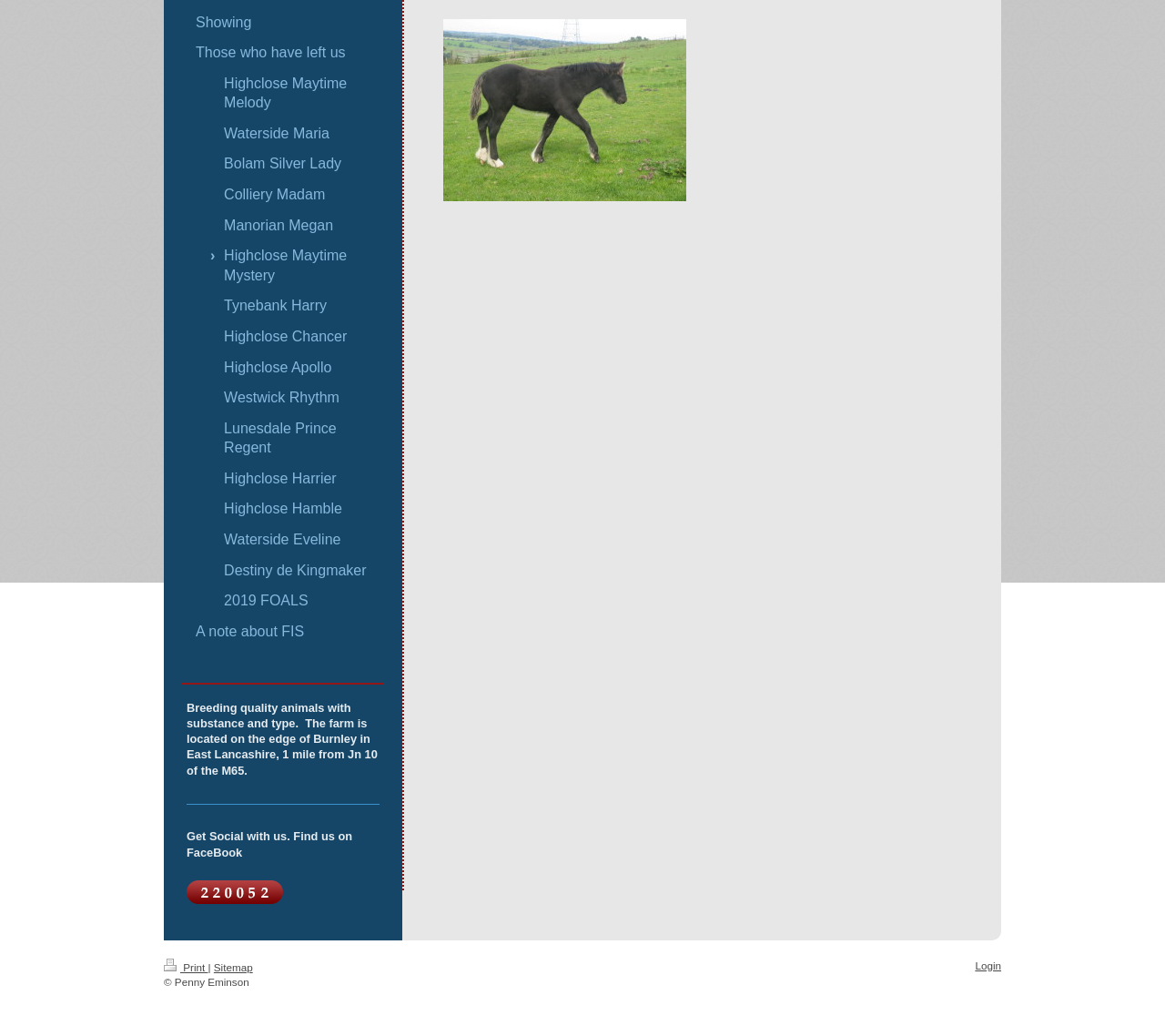For the given element description Showing, determine the bounding box coordinates of the UI element. The coordinates should follow the format (top-left x, top-left y, bottom-right x, bottom-right y) and be within the range of 0 to 1.

[0.168, 0.006, 0.33, 0.036]